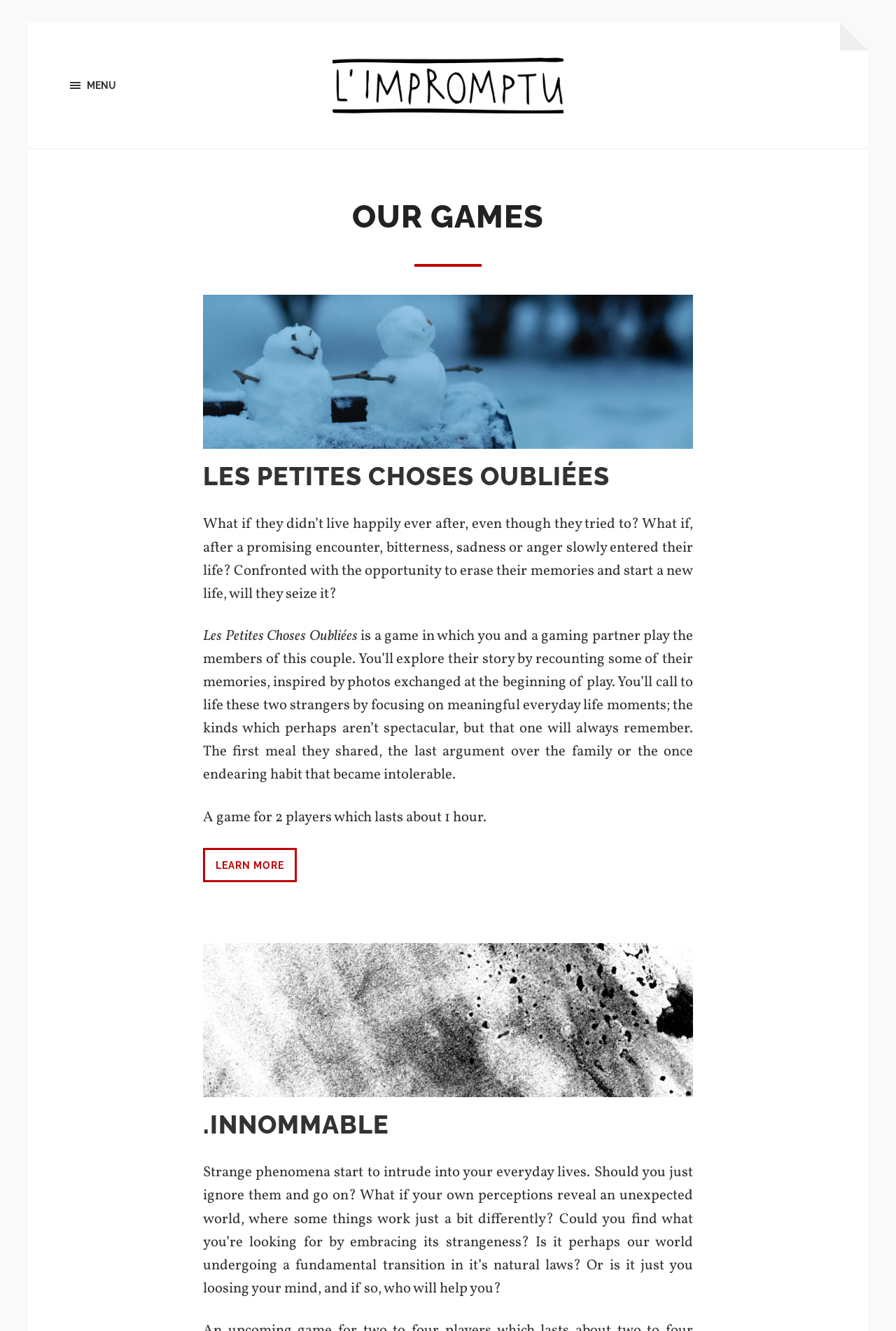Provide a short, one-word or phrase answer to the question below:
How many players can play the game 'Les Petites Choses Oubliées'?

2 players